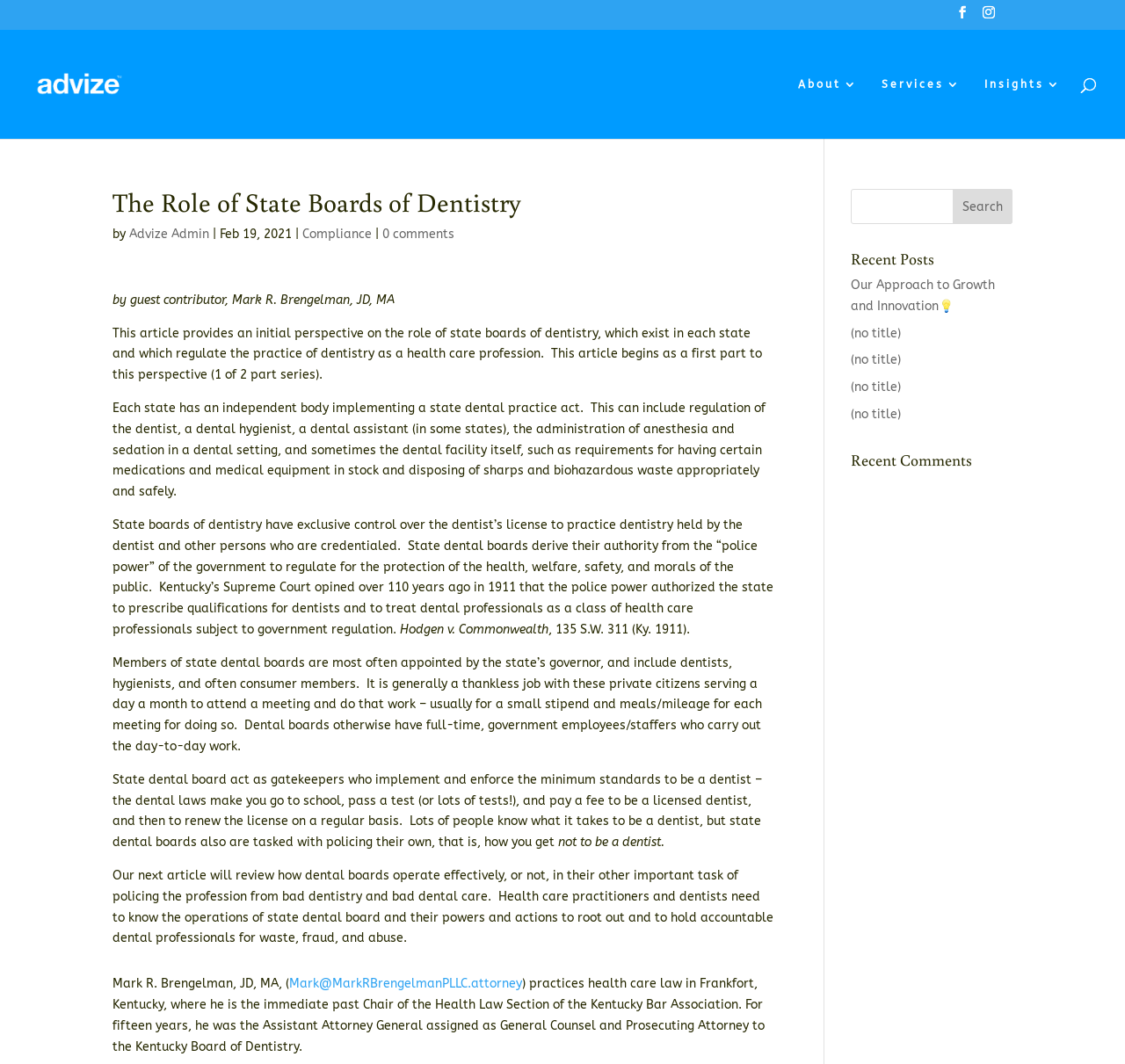Predict the bounding box of the UI element that fits this description: "Mark@MarkRBrengelmanPLLC.attorney".

[0.257, 0.918, 0.464, 0.932]